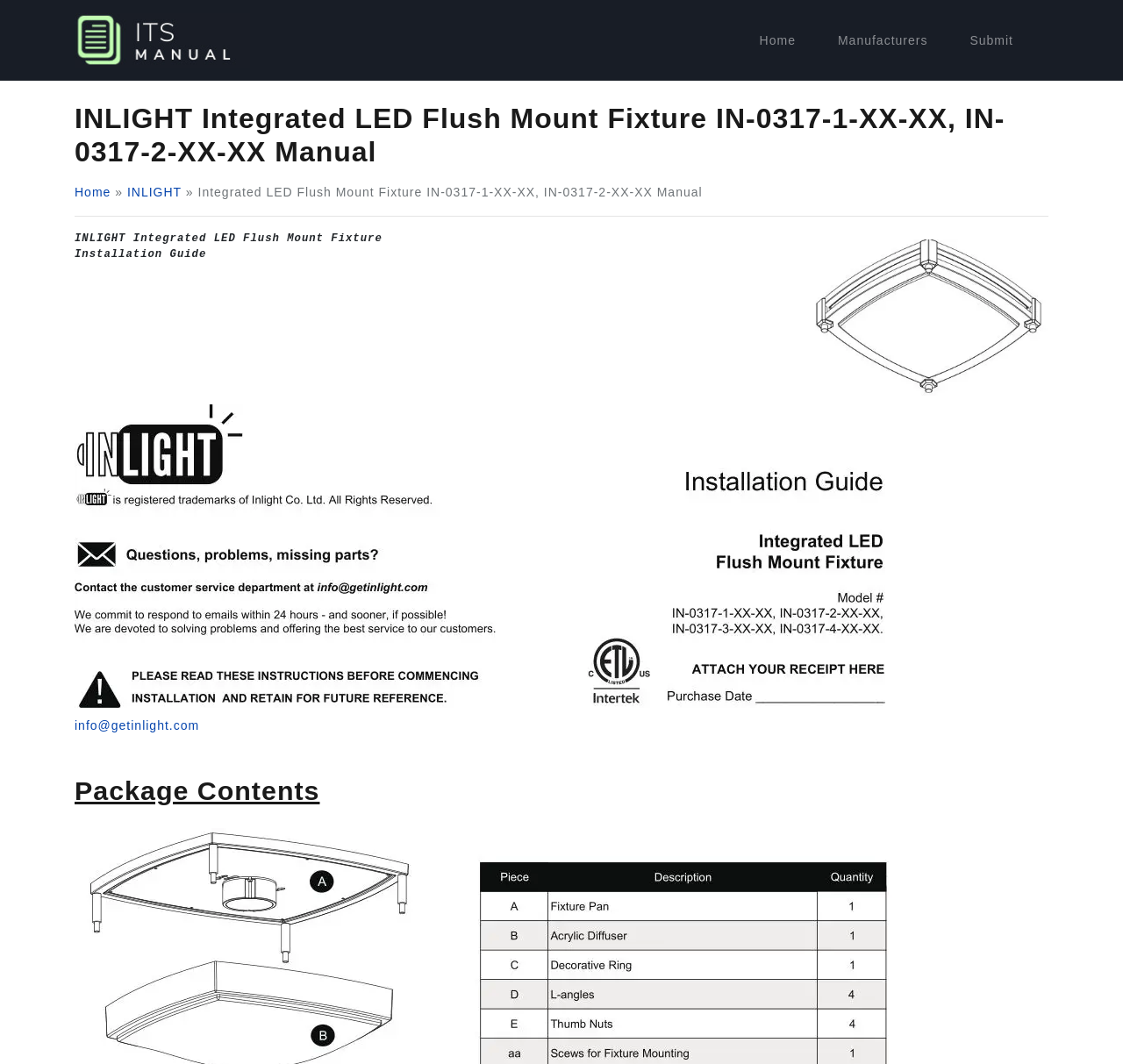What is the email address provided for contact? Refer to the image and provide a one-word or short phrase answer.

info@getinlight.com